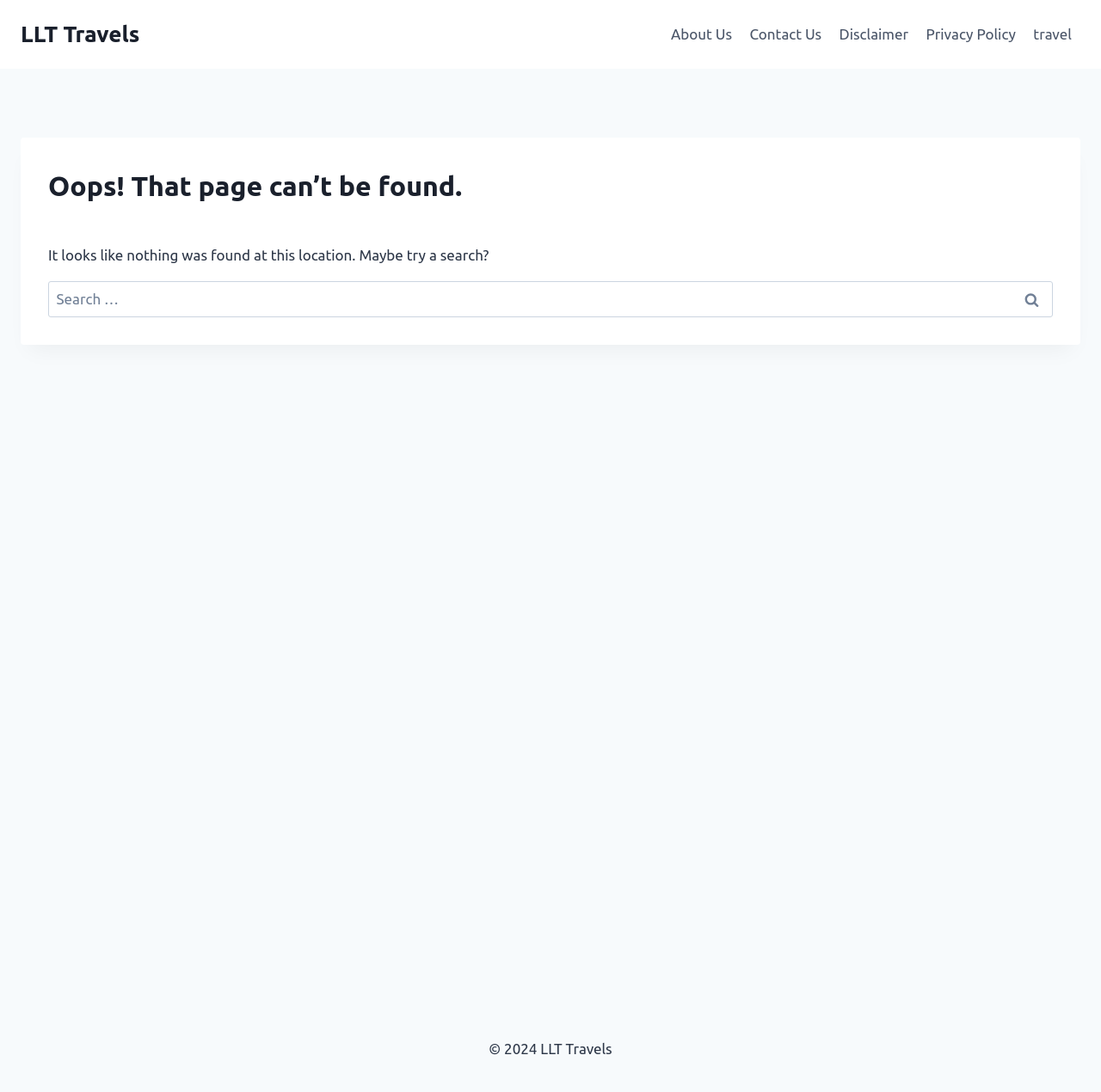Given the element description, predict the bounding box coordinates in the format (top-left x, top-left y, bottom-right x, bottom-right y). Make sure all values are between 0 and 1. Here is the element description: Privacy Policy

[0.833, 0.013, 0.931, 0.05]